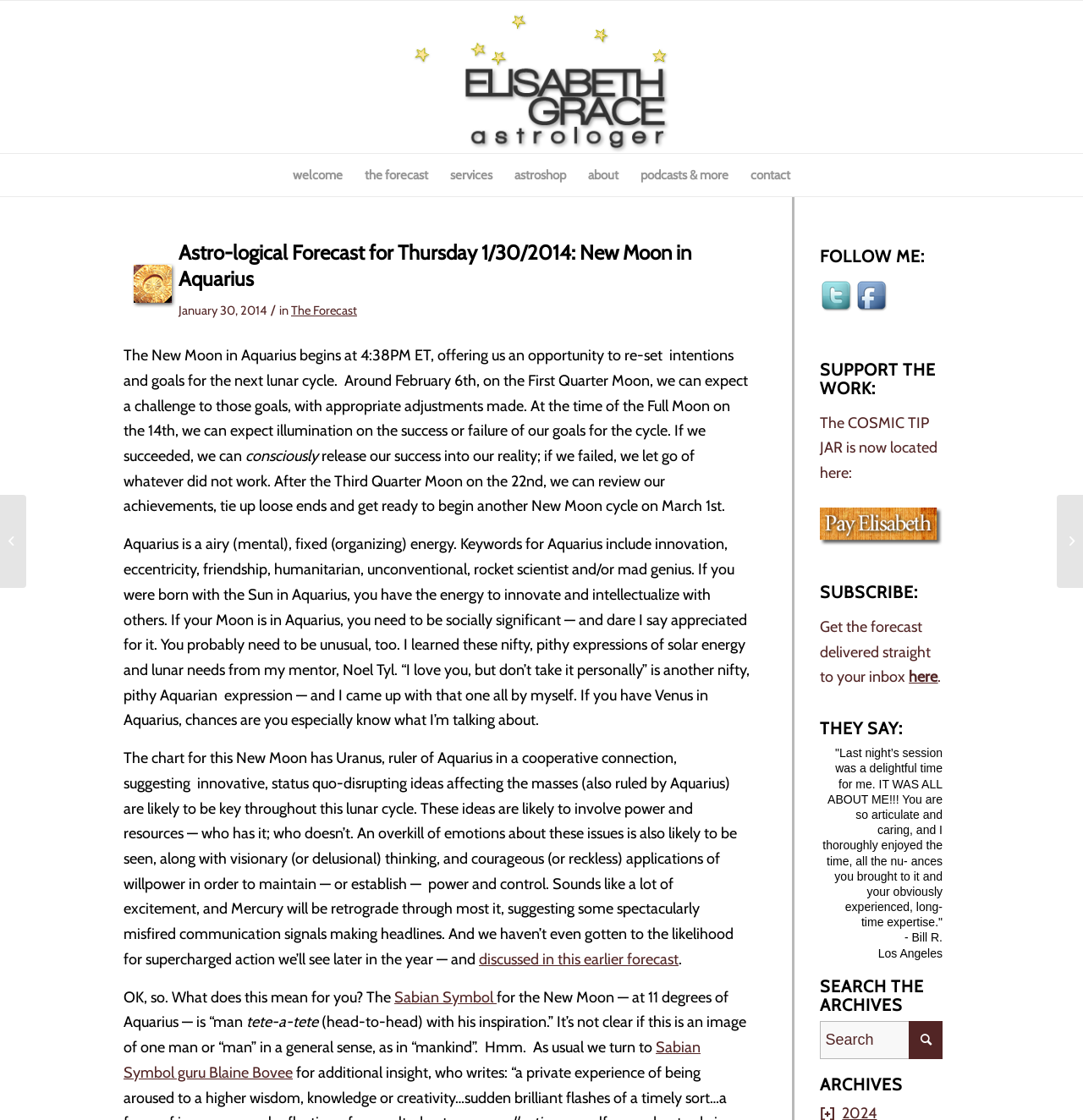What is the energy of Aquarius? Examine the screenshot and reply using just one word or a brief phrase.

Airy, fixed